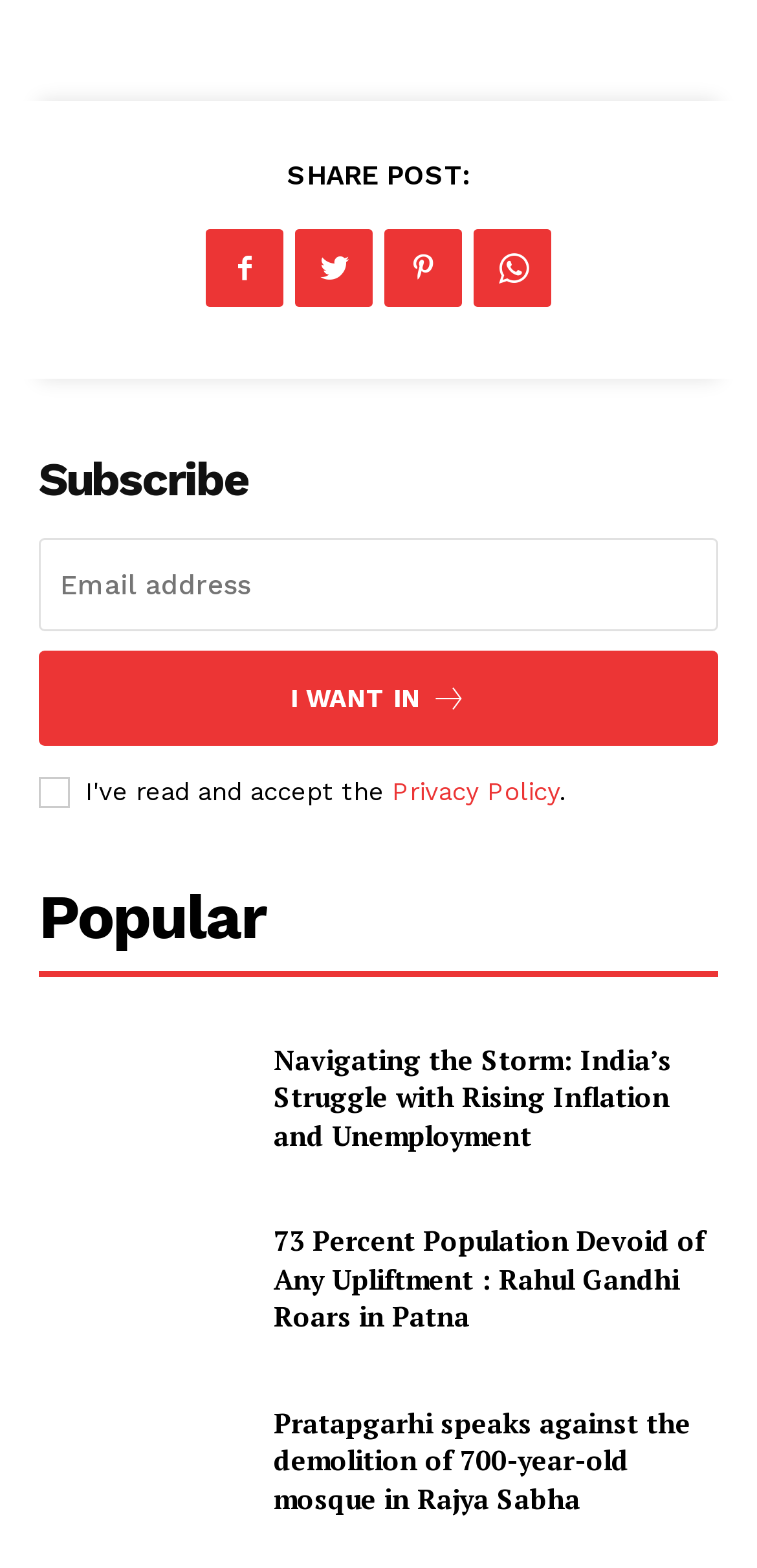Kindly provide the bounding box coordinates of the section you need to click on to fulfill the given instruction: "Read the 'Navigating the Storm: India’s Struggle with Rising Inflation and Unemployment' article".

[0.362, 0.664, 0.887, 0.736]